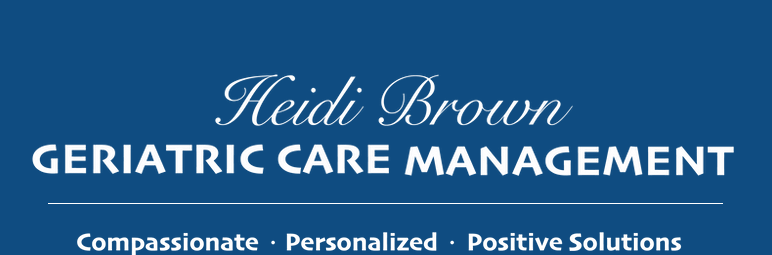Please answer the following query using a single word or phrase: 
What are the core values of the service?

Compassionate, Personalized, Positive Solutions